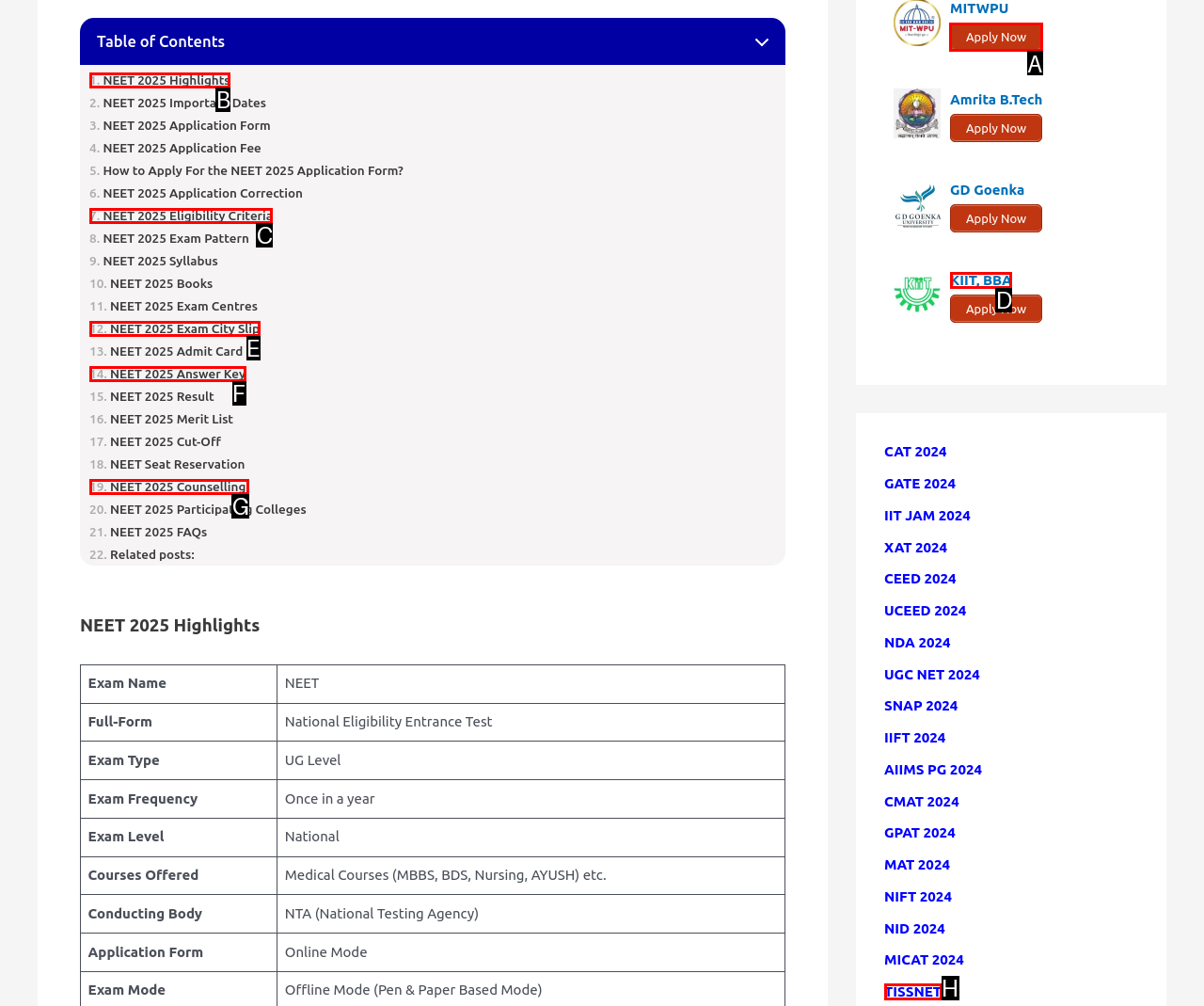Tell me which letter corresponds to the UI element that will allow you to Apply Now for MITWPU. Answer with the letter directly.

A